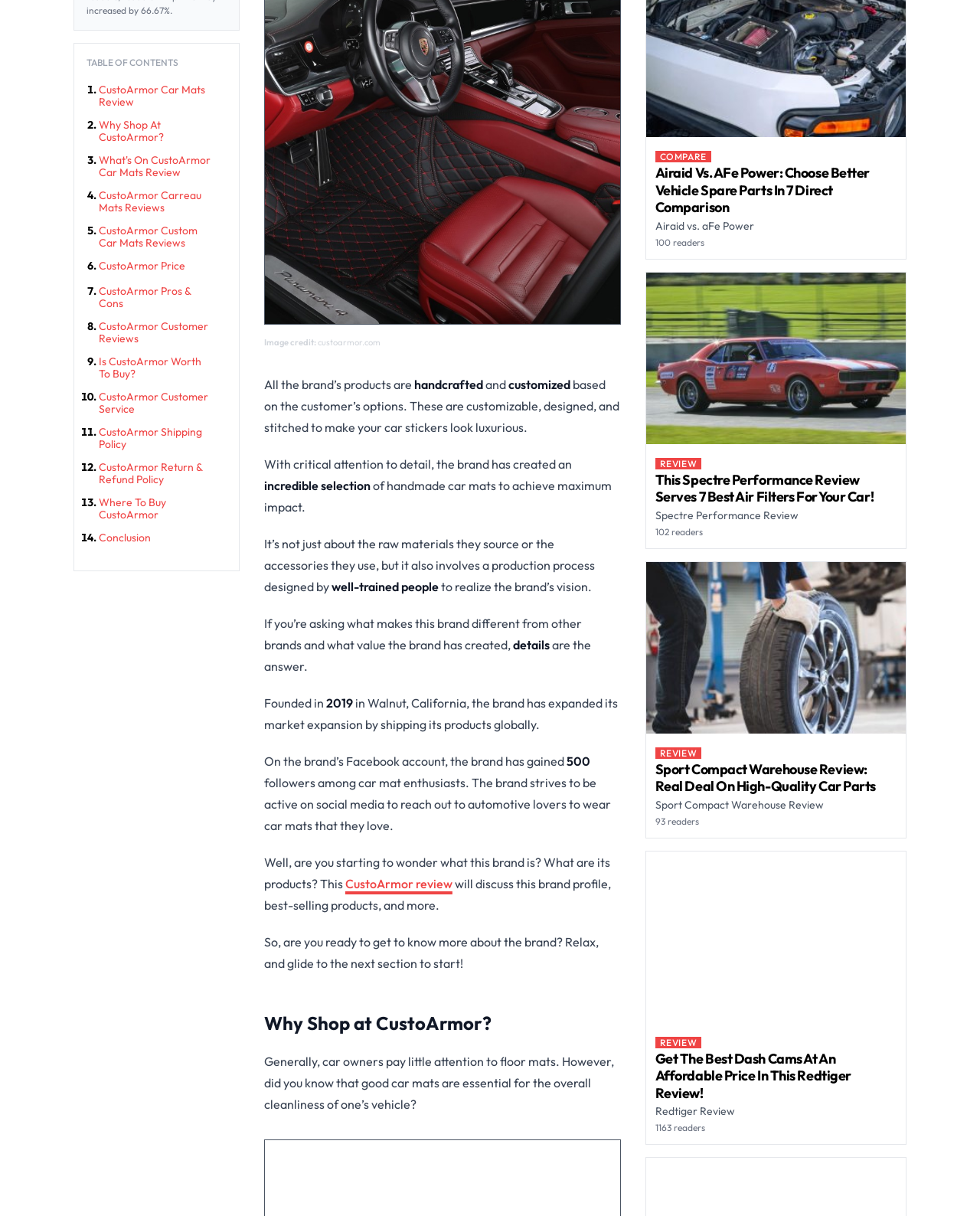Extract the bounding box coordinates of the UI element described: "Is CustoArmor Worth To Buy?". Provide the coordinates in the format [left, top, right, bottom] with values ranging from 0 to 1.

[0.101, 0.292, 0.219, 0.312]